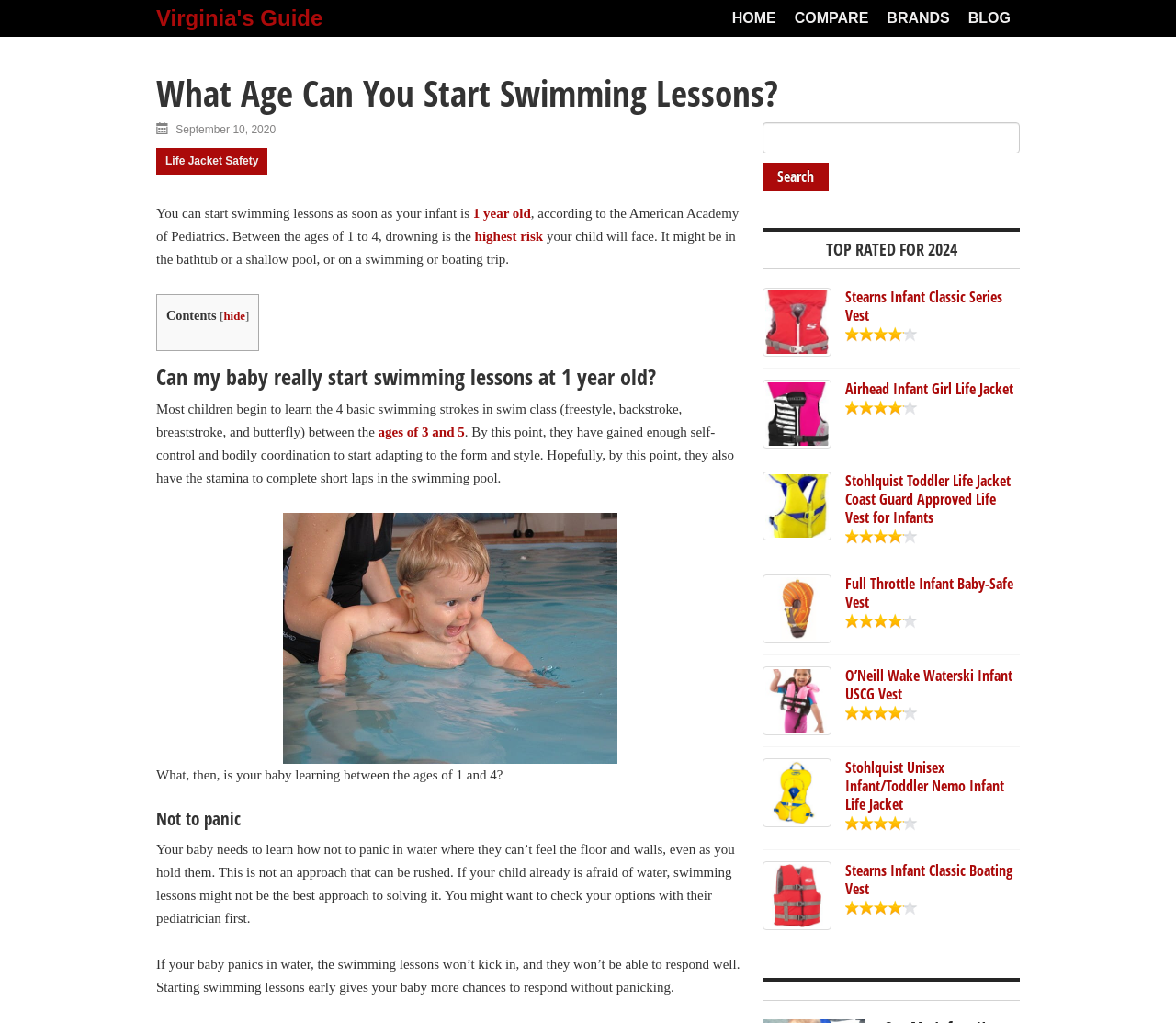Determine the bounding box coordinates of the target area to click to execute the following instruction: "Click on the 'Search' button."

[0.648, 0.159, 0.705, 0.187]